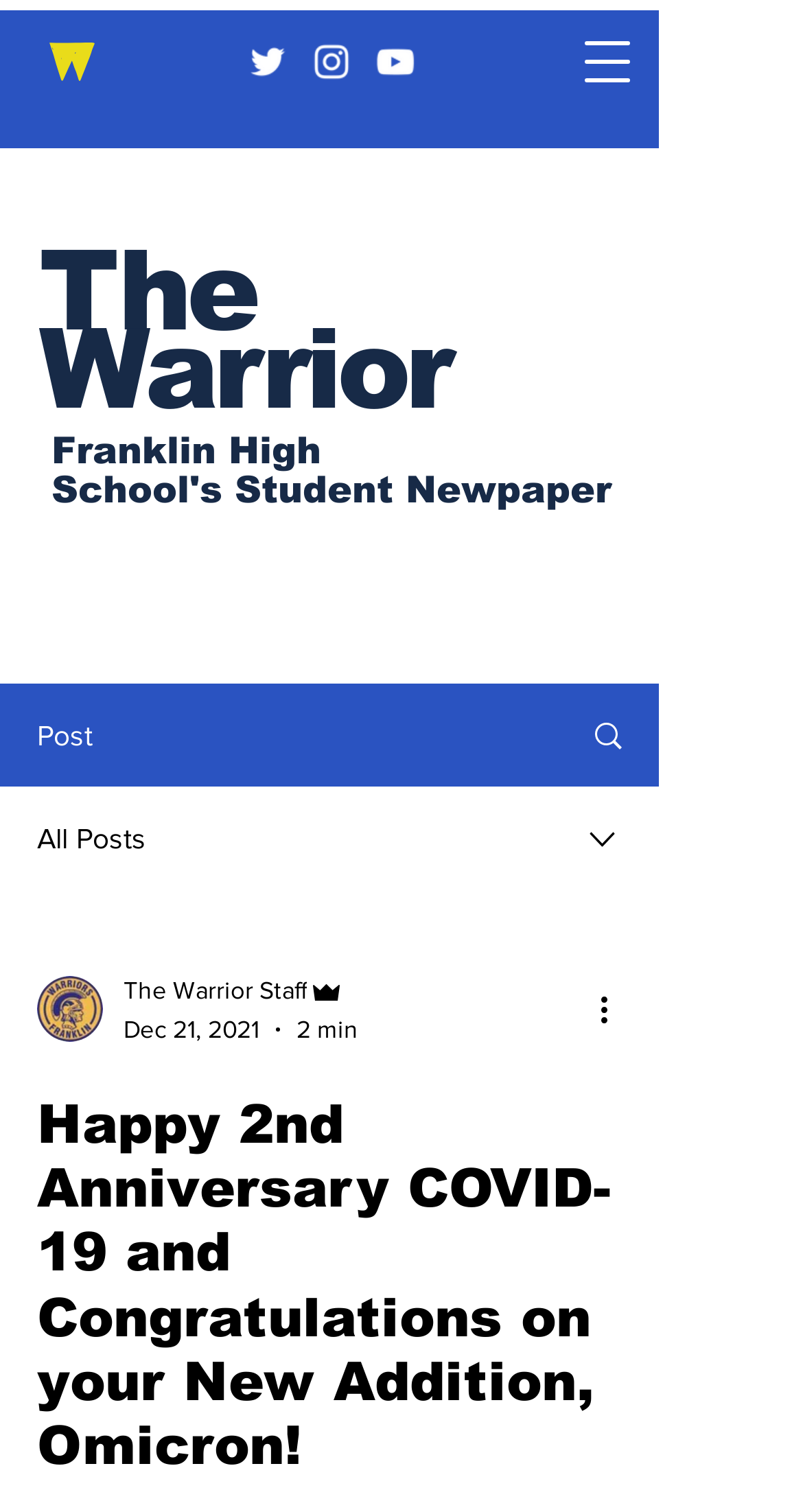What is the name of the newspaper?
Look at the screenshot and respond with one word or a short phrase.

The Warrior